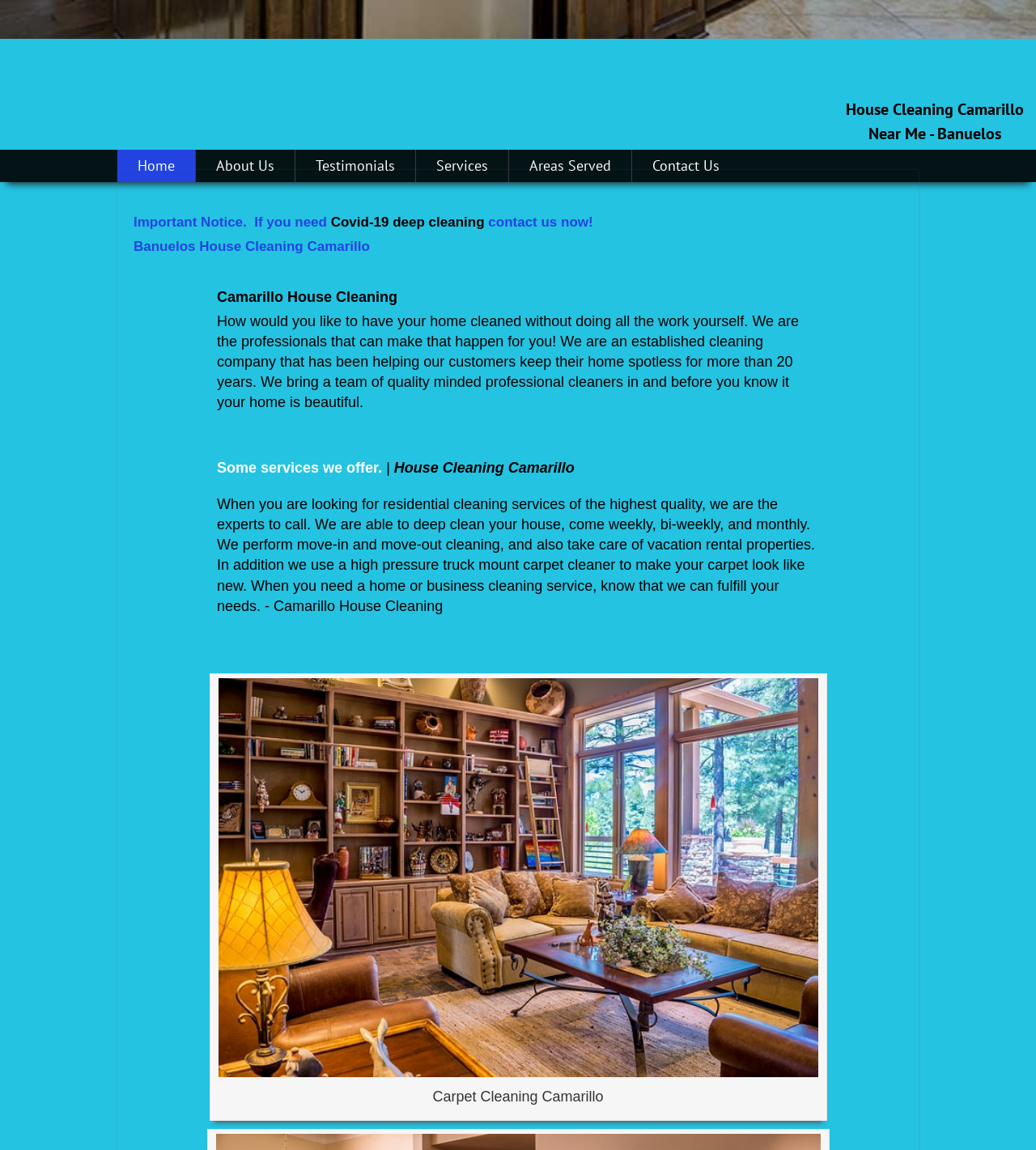Give the bounding box coordinates for the element described by: "Areas Served".

[0.491, 0.13, 0.61, 0.158]